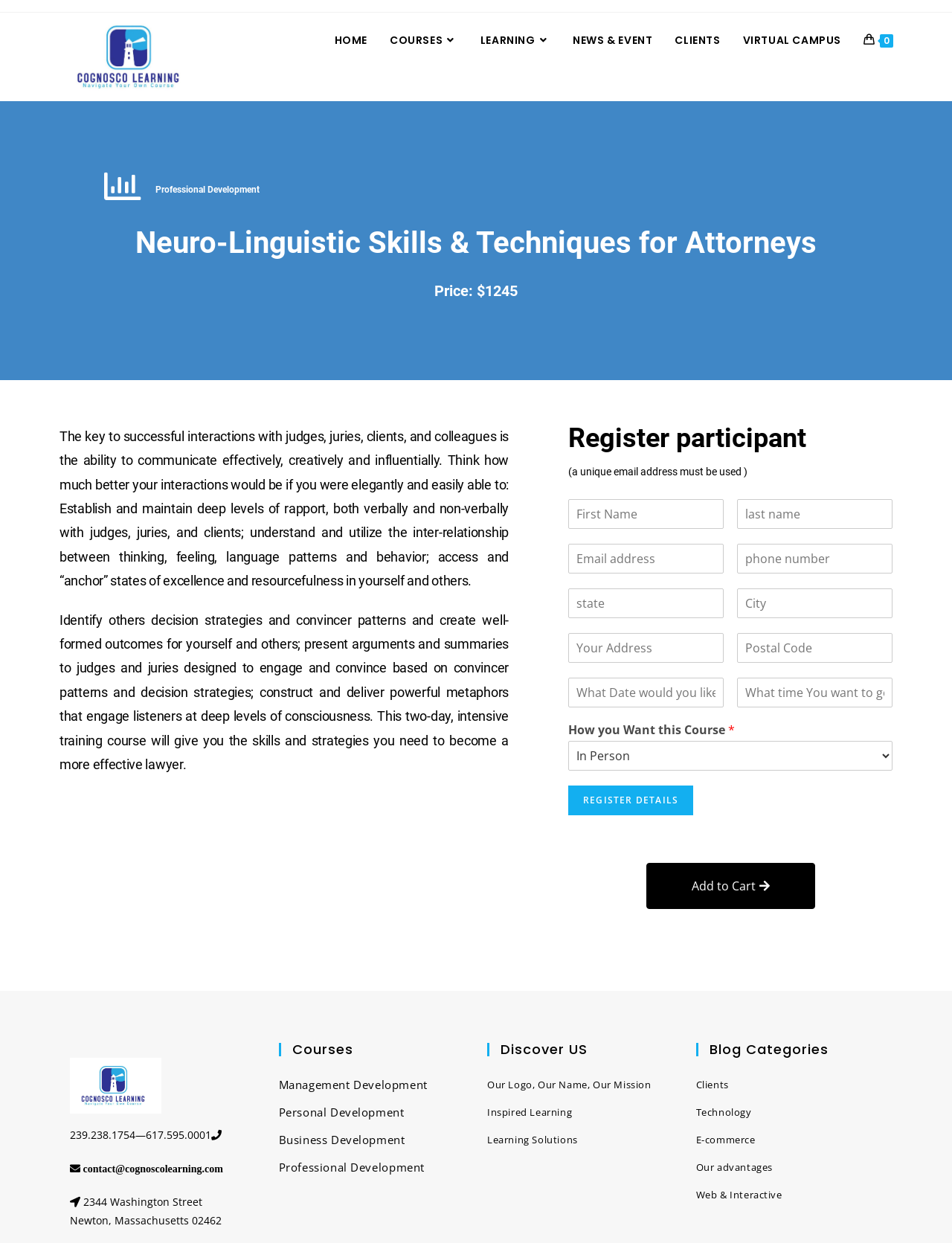Articulate a complete and detailed caption of the webpage elements.

The webpage is about Neuro-Linguistic Skills and Techniques for Attorneys offered by Cognosco Learning. At the top, there is a logo and a navigation menu with links to HOME, COURSES, LEARNING, NEWS & EVENT, CLIENTS, VIRTUAL CAMPUS, and a login link. 

Below the navigation menu, there is a main section that takes up most of the page. It starts with a heading "Professional Development" followed by a course title "Neuro-Linguistic Skills & Techniques for Attorneys" and its price, $1245. 

The course description is divided into two paragraphs, explaining how the course can help attorneys improve their communication skills, establish rapport with judges, juries, and clients, and present arguments effectively. 

Below the course description, there is a registration form with fields for name, email, phone number, state, city, address, and postal code. There is also a dropdown menu to select how the course is wanted. 

On the right side of the registration form, there are two buttons: "REGISTER DETAILS" and "Add to Cart". 

At the bottom of the page, there are three columns of links. The first column has links to COURSES, including Management Development, Personal Development, Business Development, and Professional Development. The second column has links to DISCOVER US, including Our Logo, Our Name, Our Mission, Inspired Learning, and Learning Solutions. The third column has links to BLOG CATEGORIES, including Clients, Technology, E-commerce, Our advantages, and Web & Interactive. 

Additionally, there is a footer section with contact information, including phone numbers, email address, and a physical address in Newton, Massachusetts.